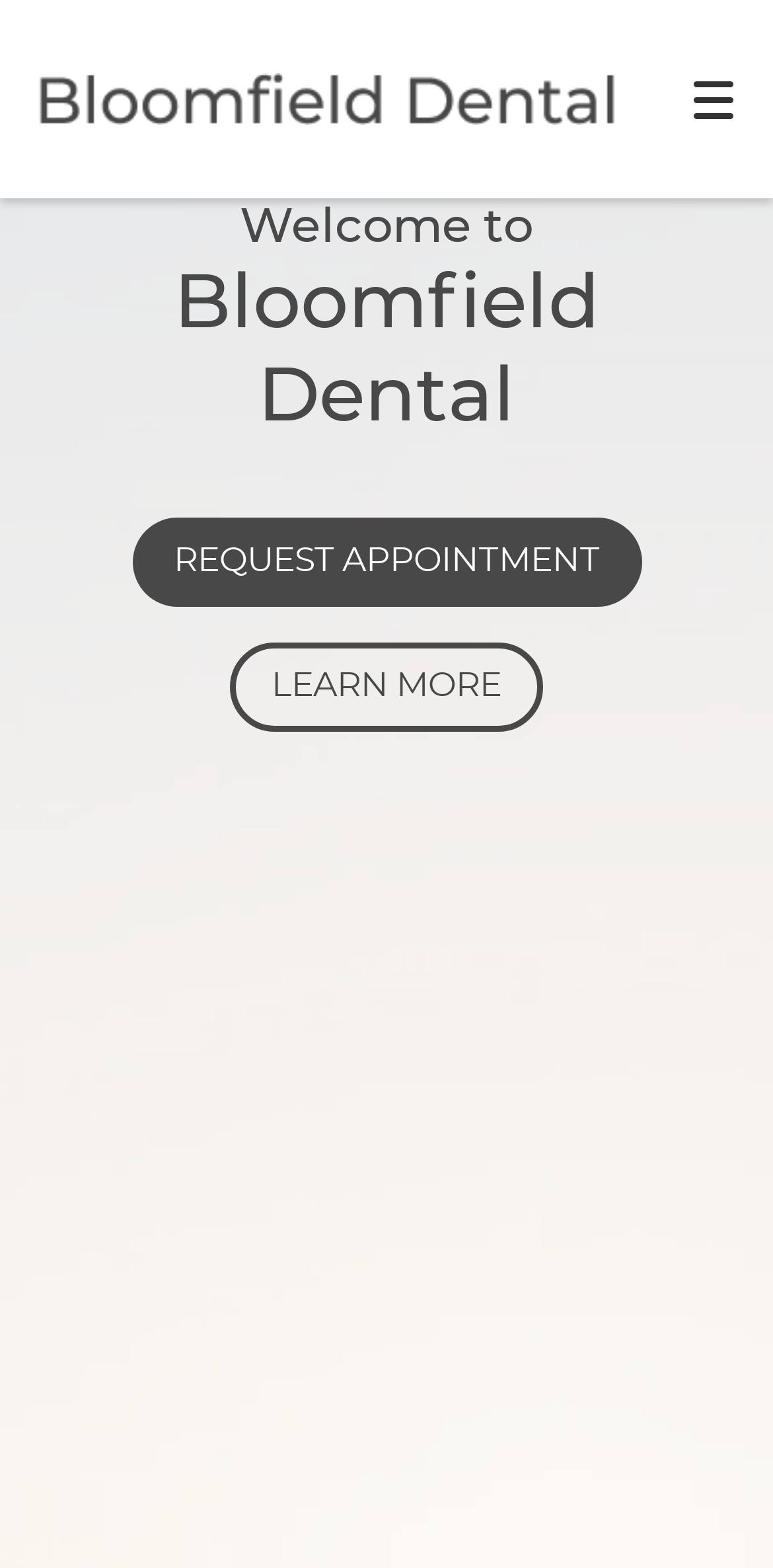Please give a succinct answer to the question in one word or phrase:
What is the purpose of the button with the text 'Toggle mobile menu'?

To open mobile menu